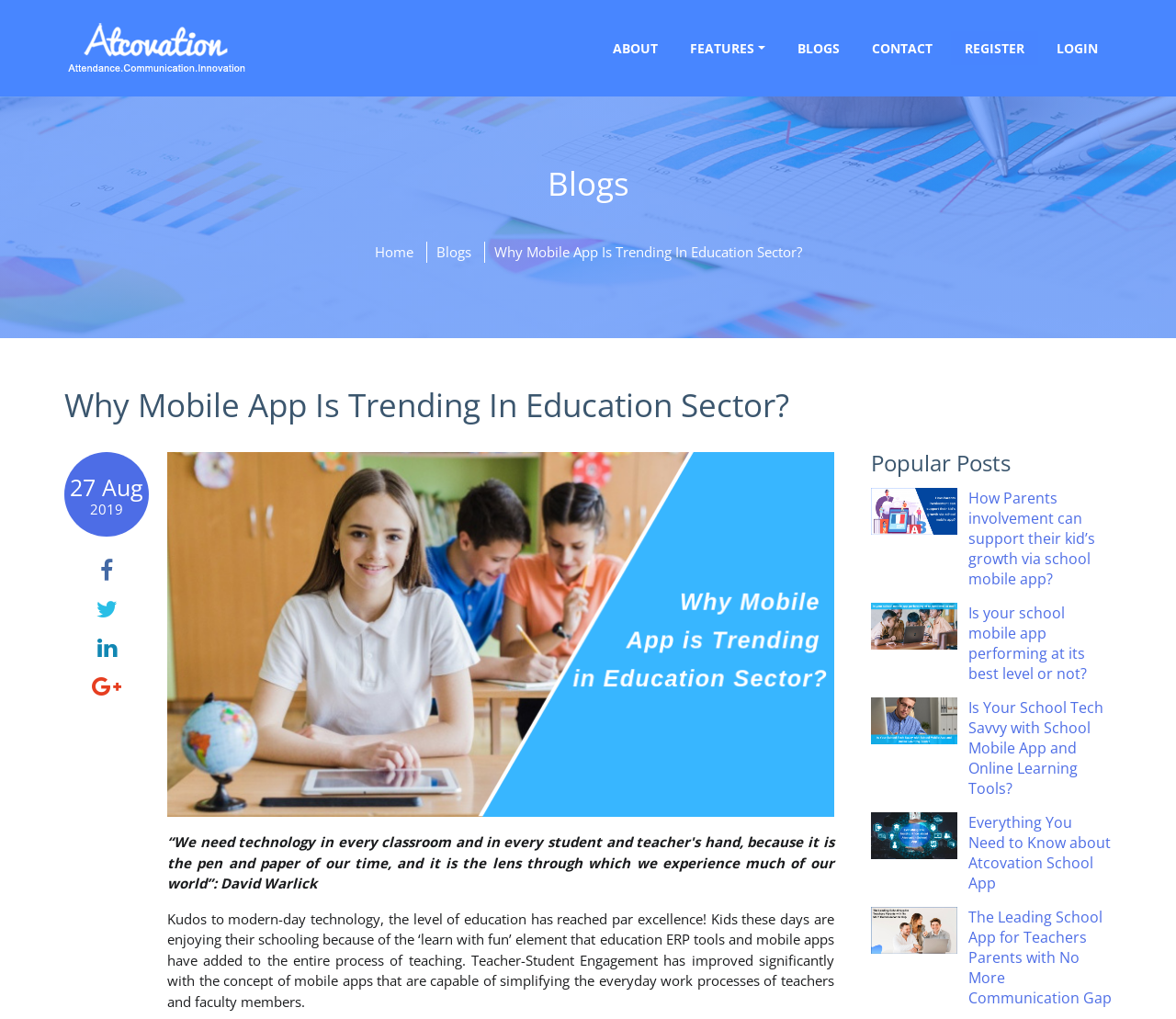How many popular posts are listed?
Using the visual information from the image, give a one-word or short-phrase answer.

5